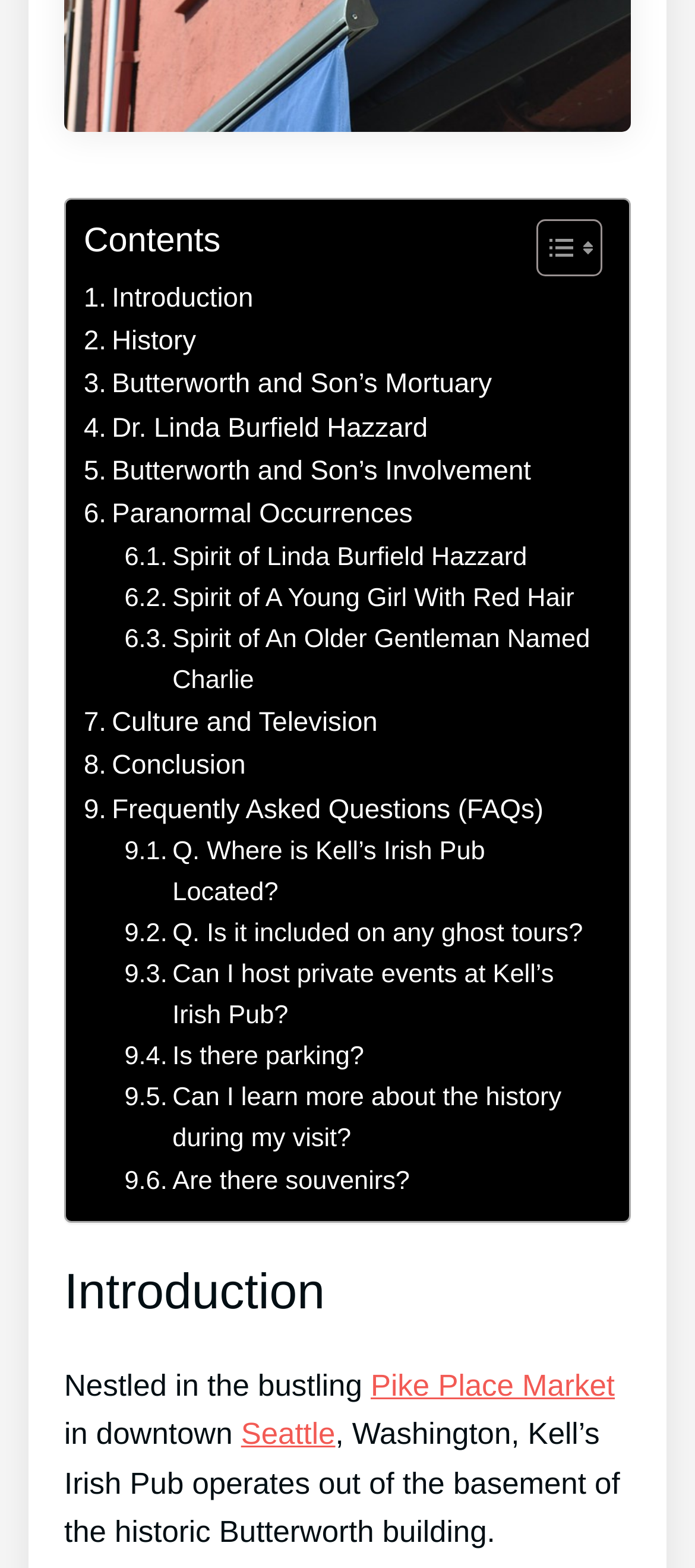What is the name of the pub?
Refer to the image and offer an in-depth and detailed answer to the question.

The name of the pub can be found in the text 'Nestled in the bustling Pike Place Market in downtown Seattle, Washington, Kell’s Irish Pub operates out of the basement of the historic Butterworth building.'